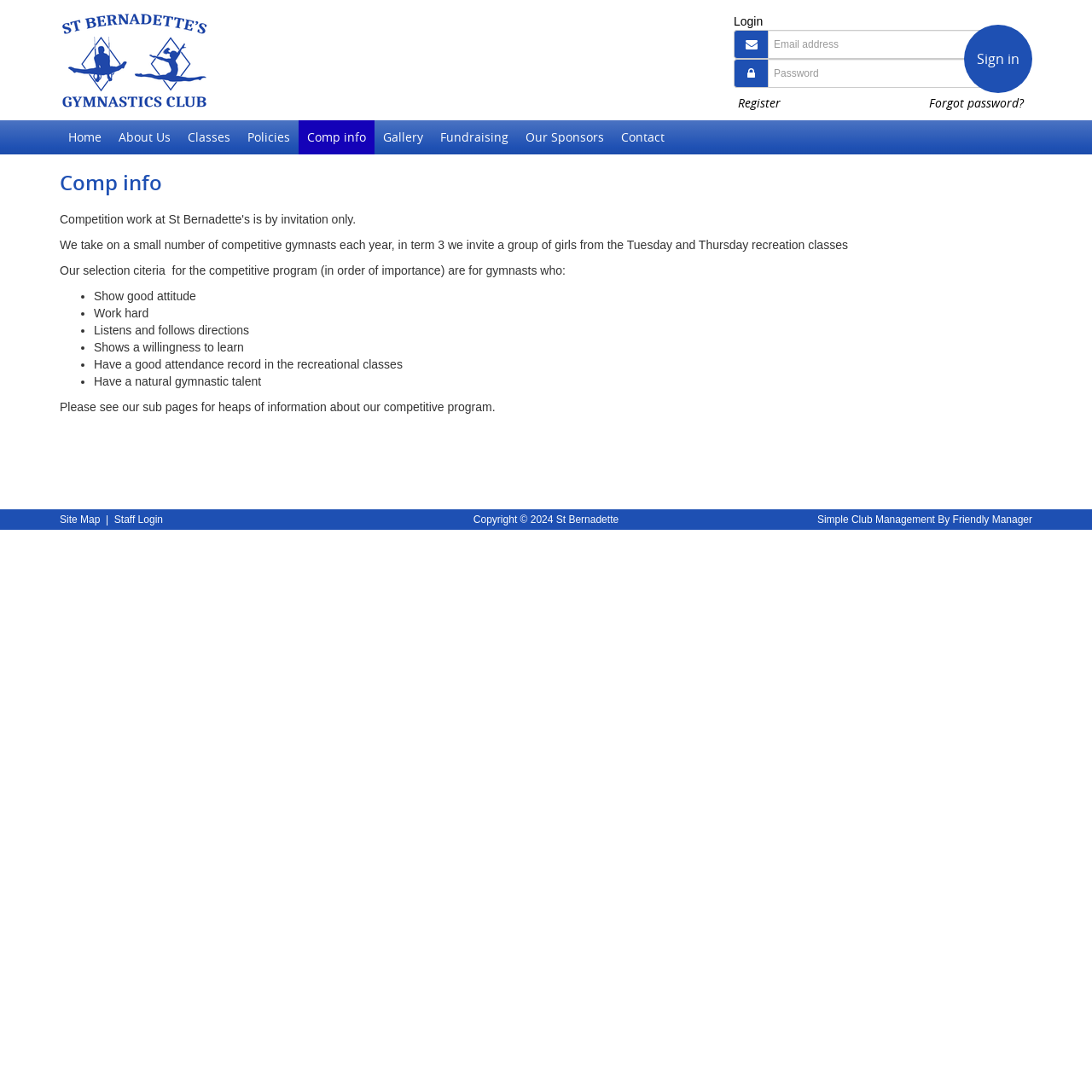Find the bounding box coordinates for the HTML element described in this sentence: "Combine trips". Provide the coordinates as four float numbers between 0 and 1, in the format [left, top, right, bottom].

None